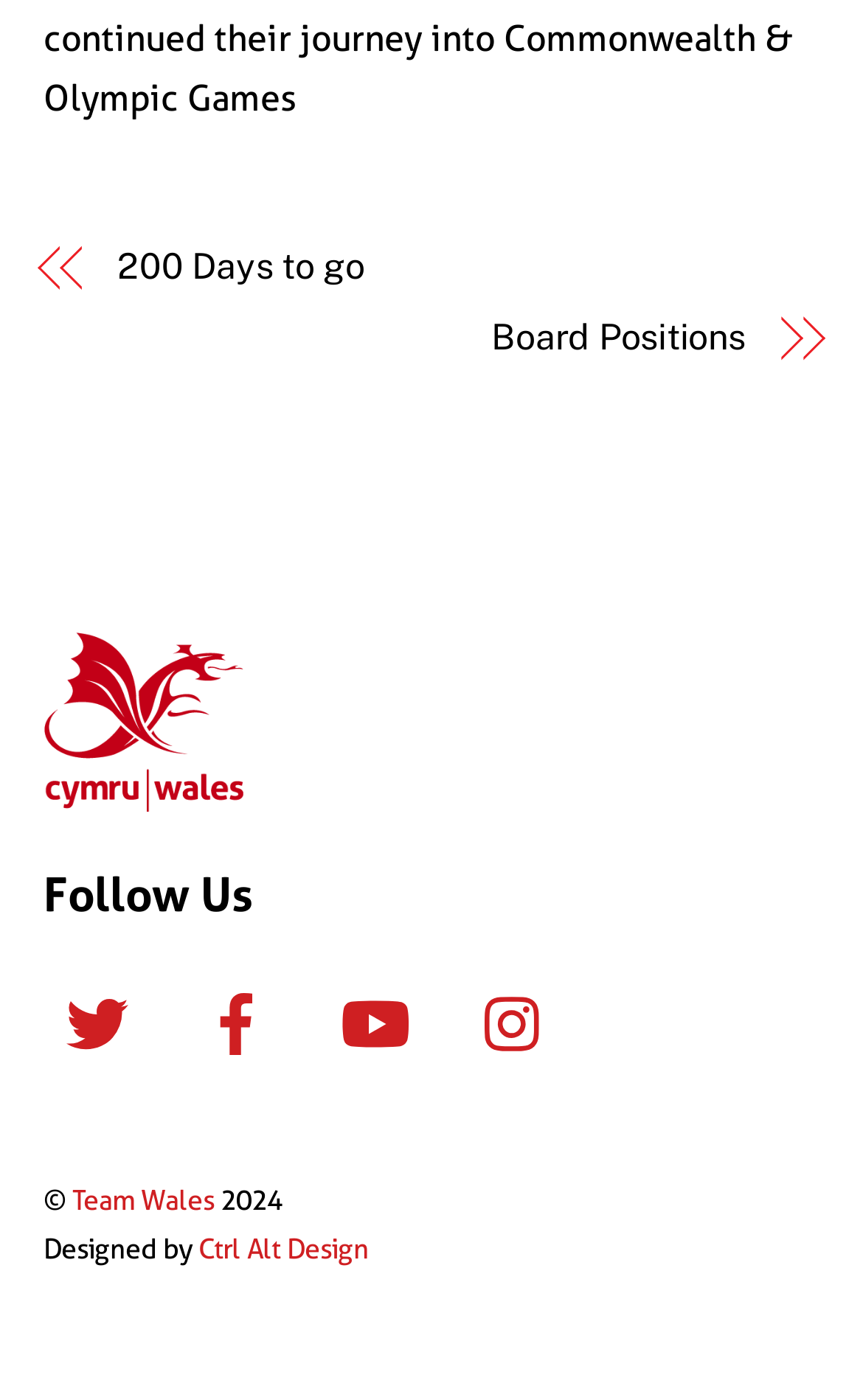Given the element description: "Team Wales", predict the bounding box coordinates of the UI element it refers to, using four float numbers between 0 and 1, i.e., [left, top, right, bottom].

[0.083, 0.844, 0.247, 0.871]